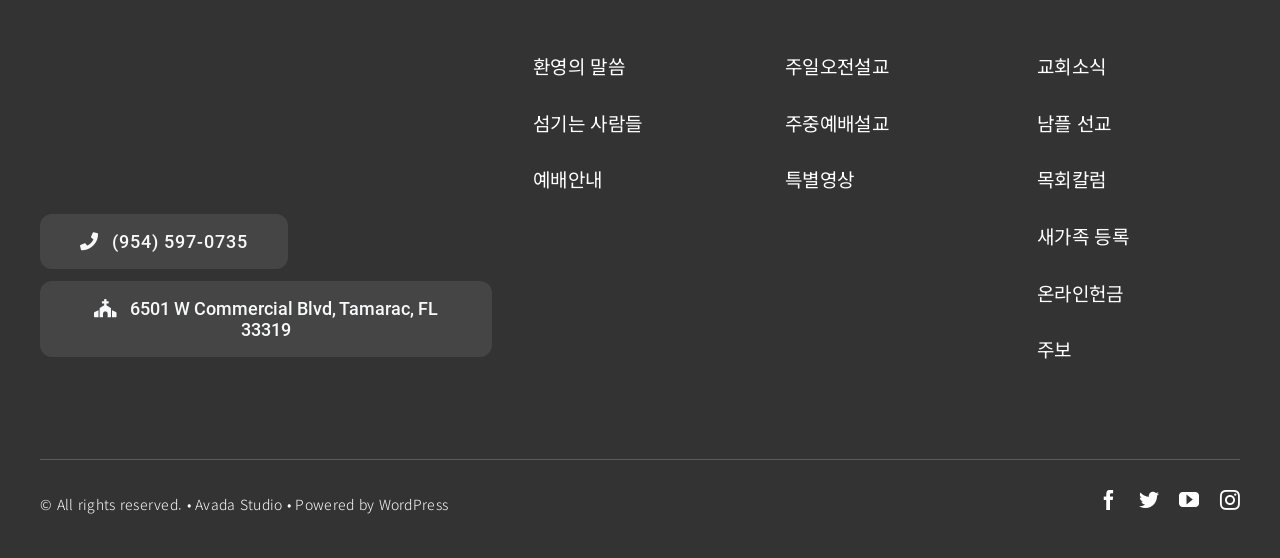Identify the bounding box of the UI element that matches this description: "섬기는 사람들".

[0.417, 0.181, 0.583, 0.264]